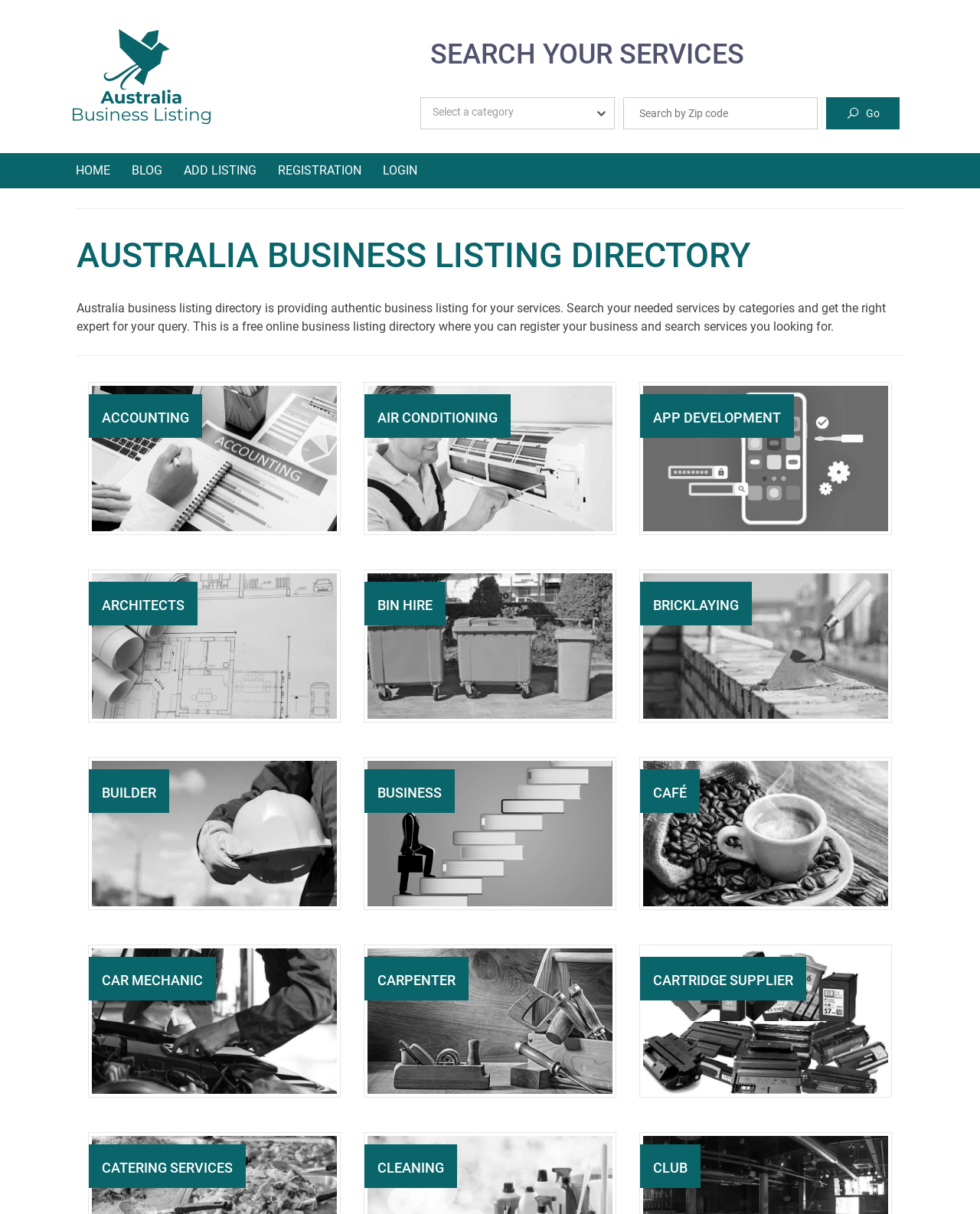Utilize the details in the image to give a detailed response to the question: How many categories are displayed on the homepage?

By examining the webpage, I count 12 categories displayed on the homepage, each with an image and a heading, such as 'Accounting', 'Air Conditioning', 'App Development', and so on.